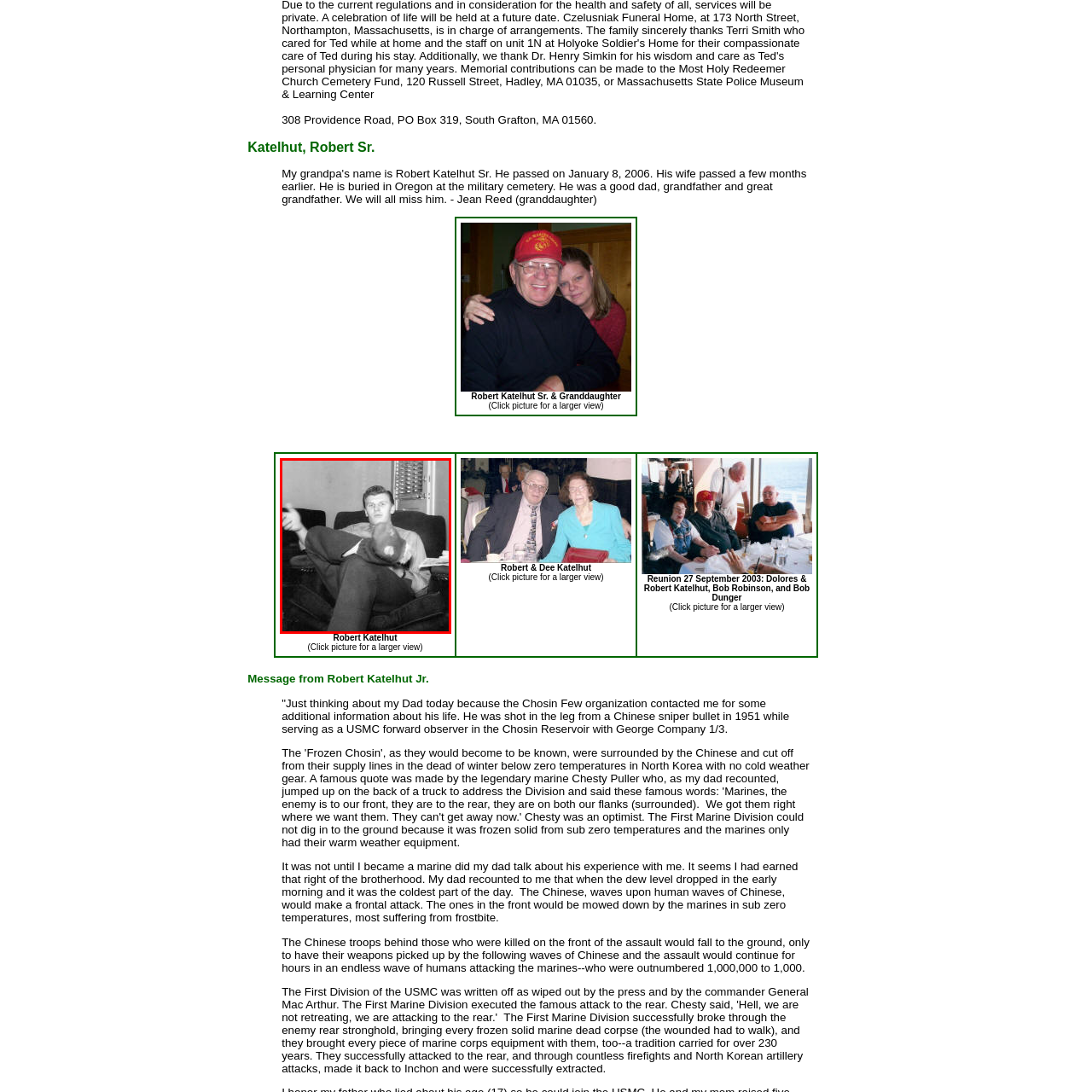What is visible in the background of the image? Study the image bordered by the red bounding box and answer briefly using a single word or a phrase.

furniture